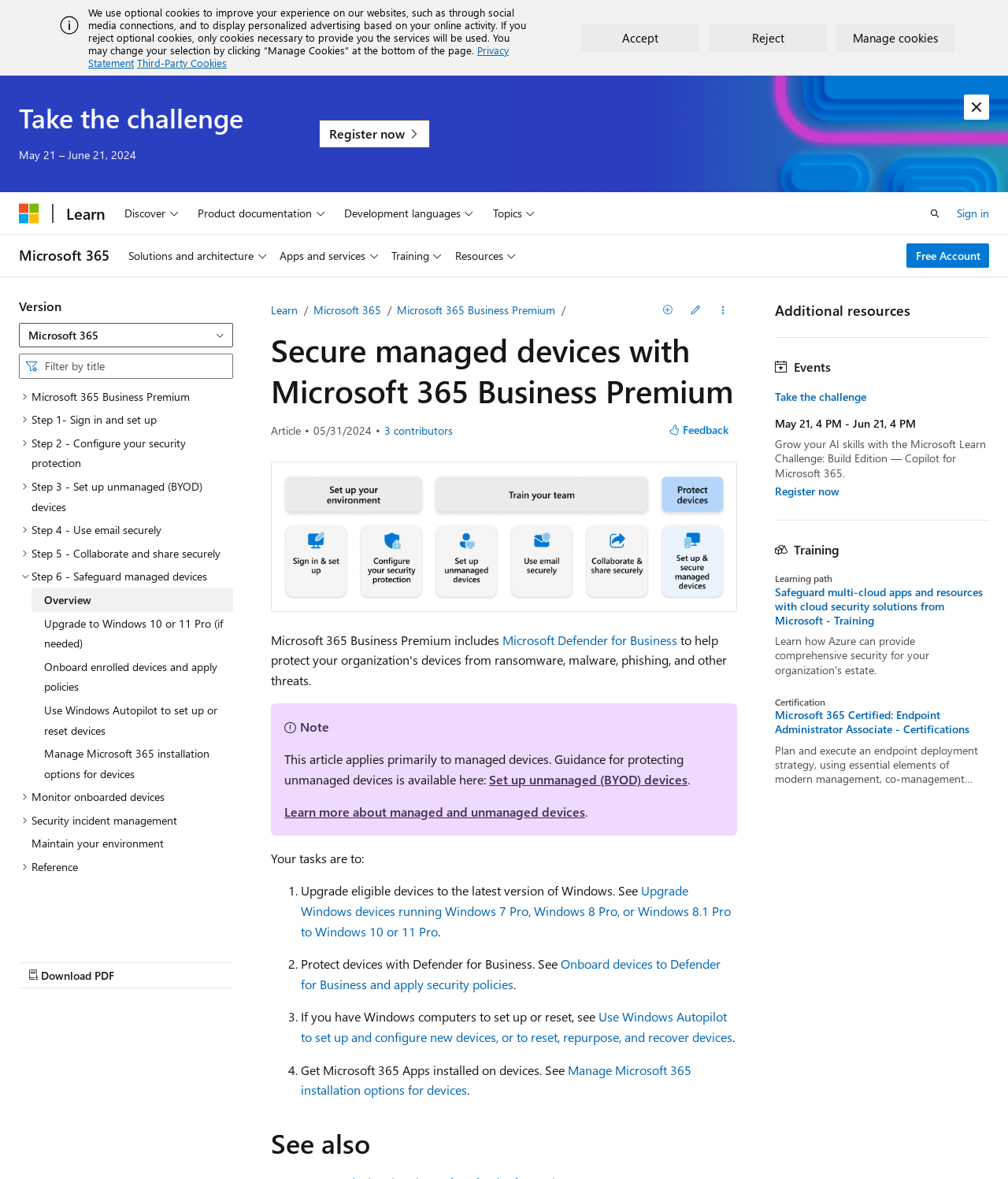Identify the bounding box coordinates for the element you need to click to achieve the following task: "Click Register now". Provide the bounding box coordinates as four float numbers between 0 and 1, in the form [left, top, right, bottom].

[0.316, 0.102, 0.427, 0.126]